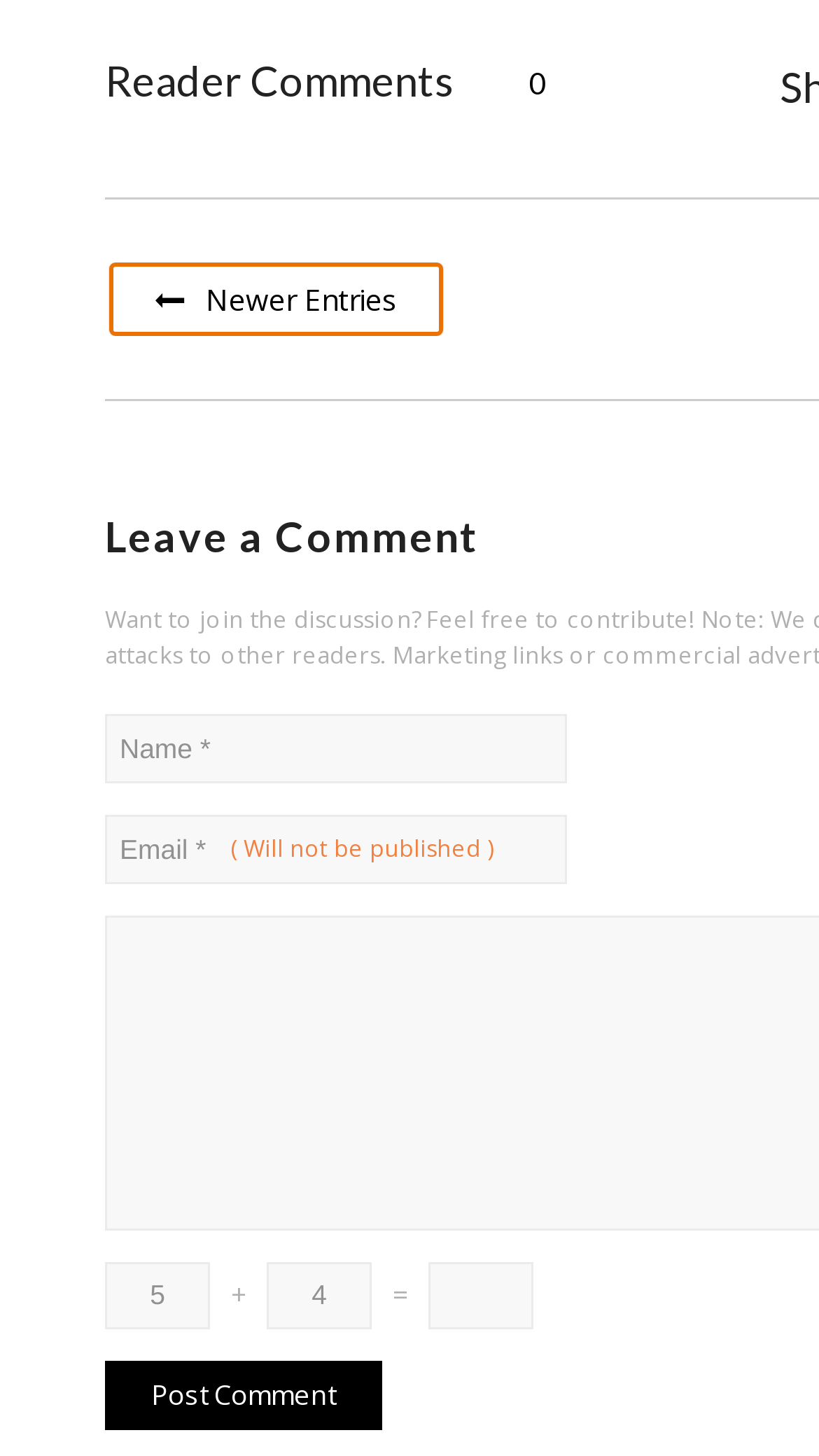Provide a one-word or brief phrase answer to the question:
What is the text that will not be published?

Will not be published